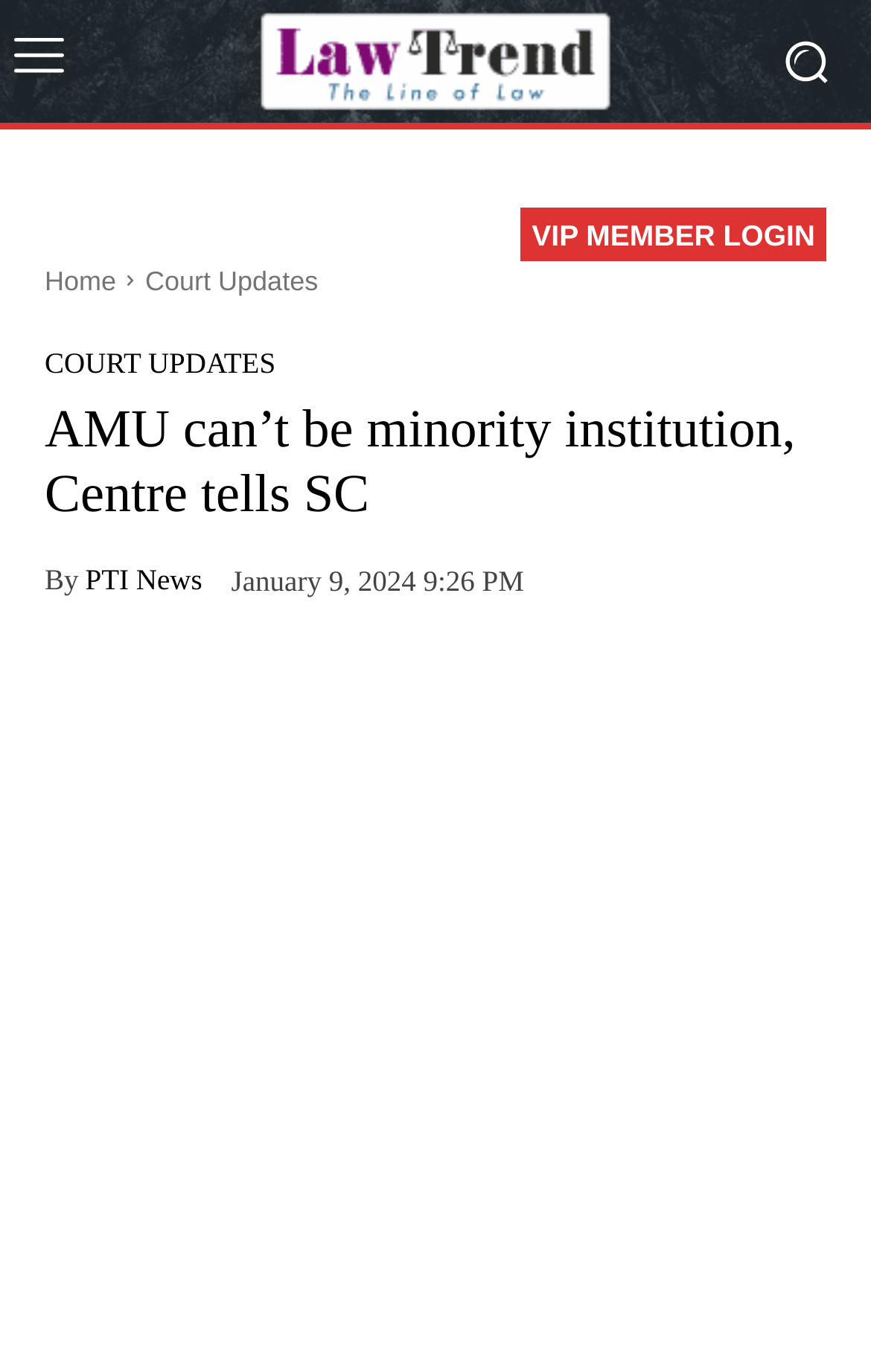Extract the main heading from the webpage content.

AMU can’t be minority institution, Centre tells SC